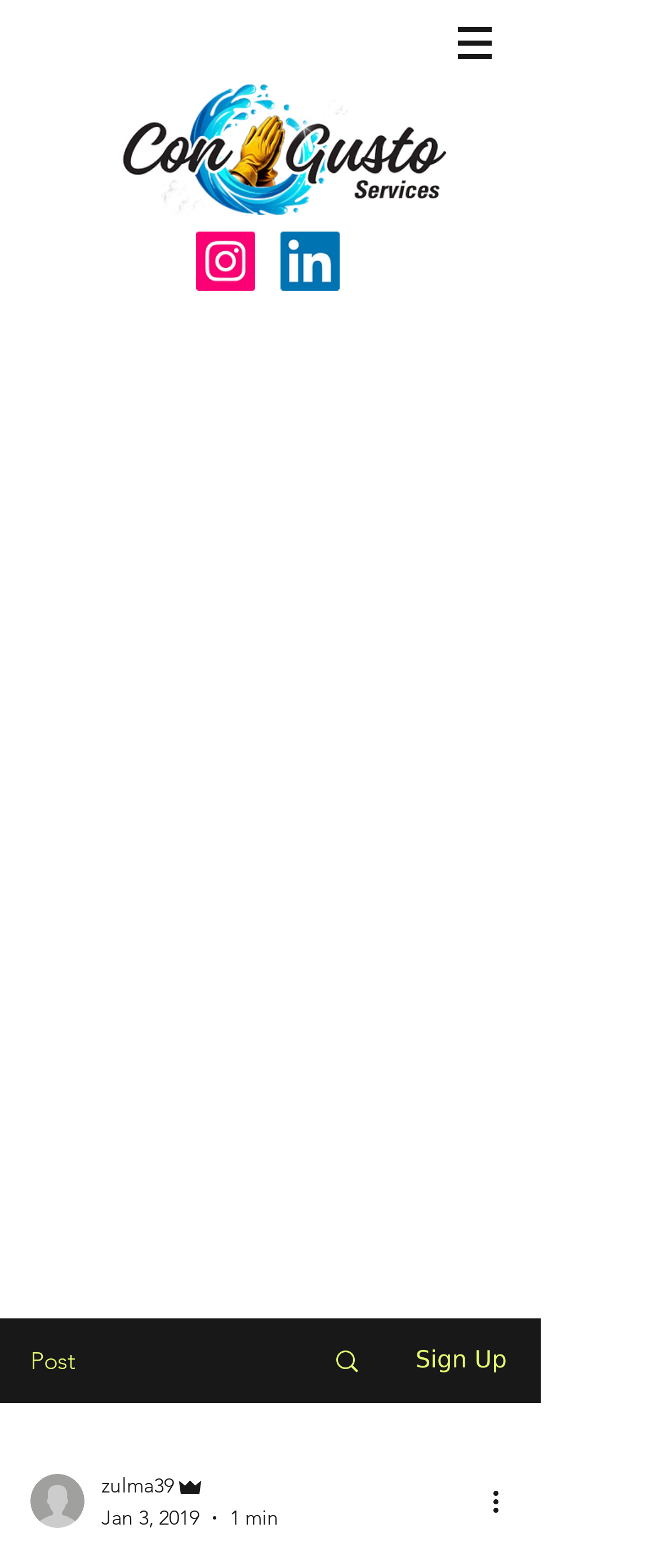How many buttons are there in the post section?
Look at the image and provide a short answer using one word or a phrase.

2